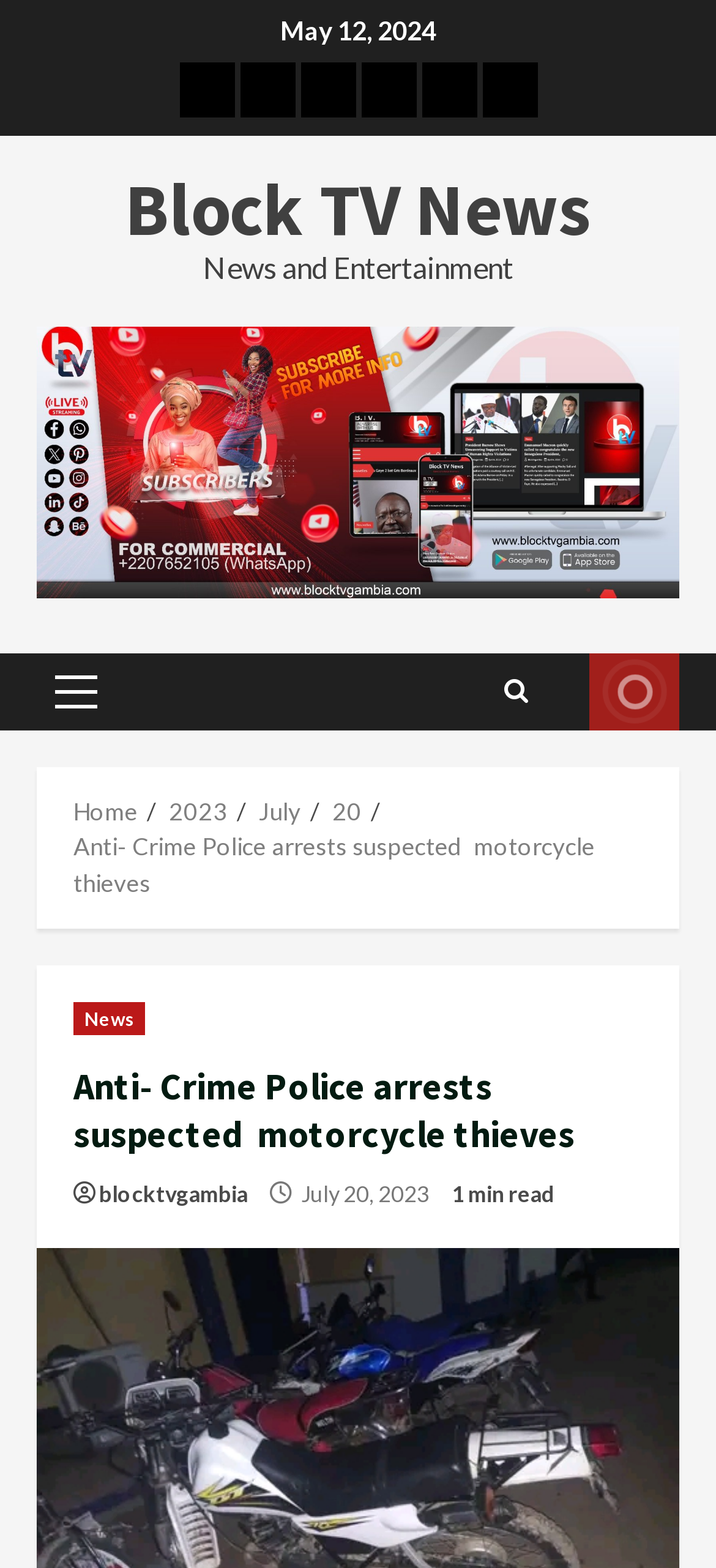Pinpoint the bounding box coordinates of the clickable element needed to complete the instruction: "Visit Block TV News". The coordinates should be provided as four float numbers between 0 and 1: [left, top, right, bottom].

[0.174, 0.104, 0.826, 0.163]